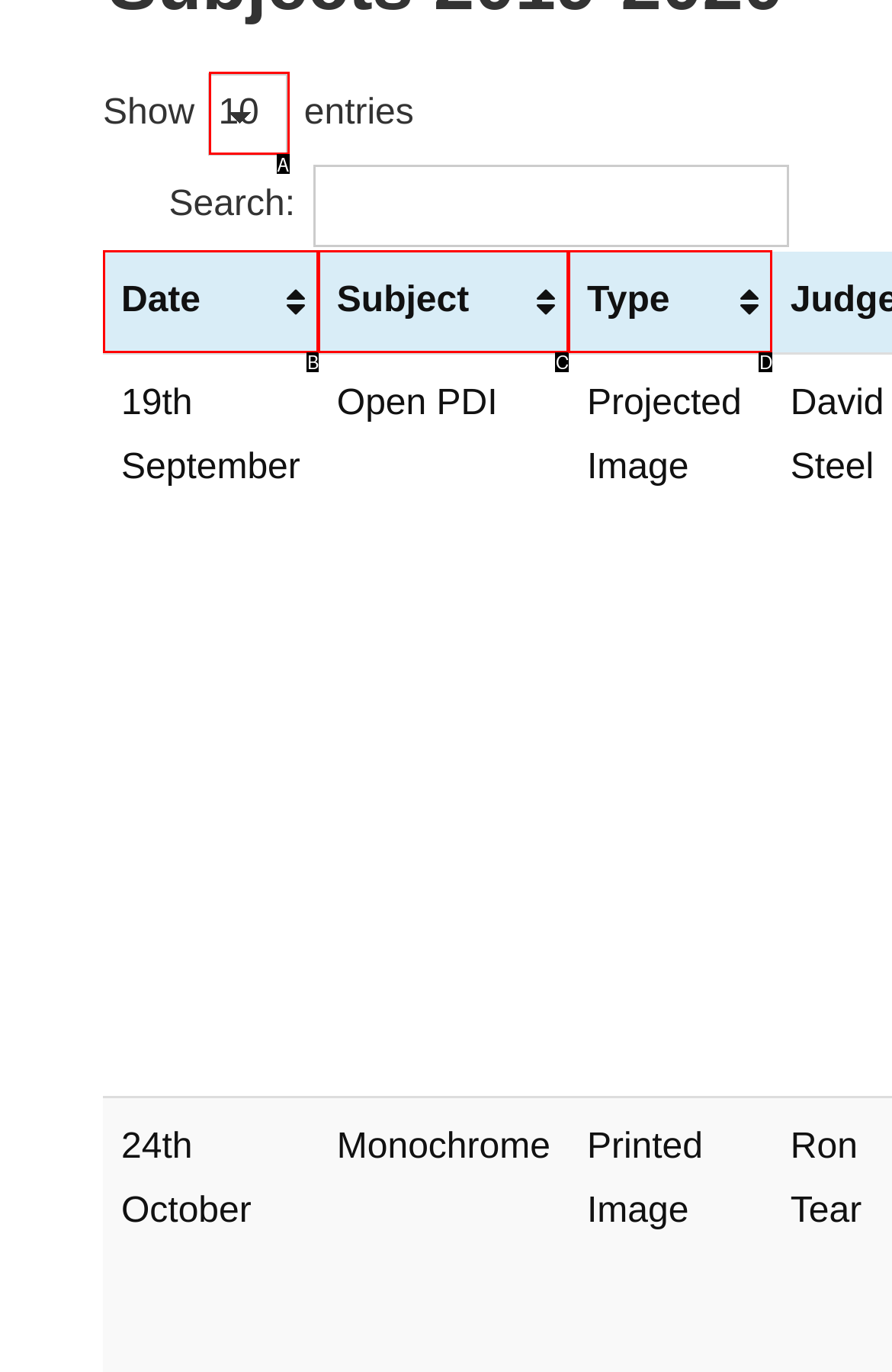Choose the option that aligns with the description: Type
Respond with the letter of the chosen option directly.

D